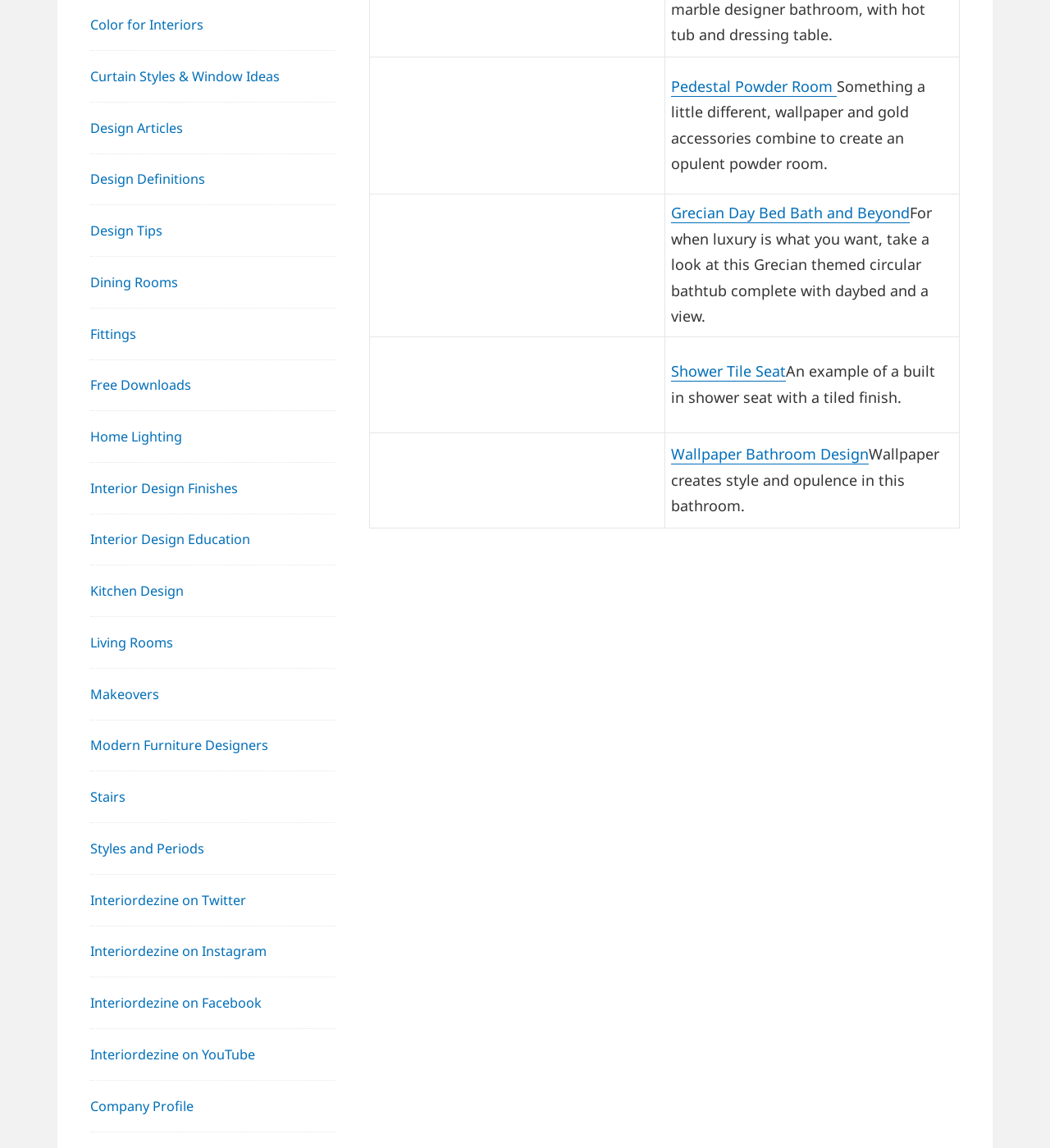What is the main theme of this webpage?
Using the image provided, answer with just one word or phrase.

Interior design